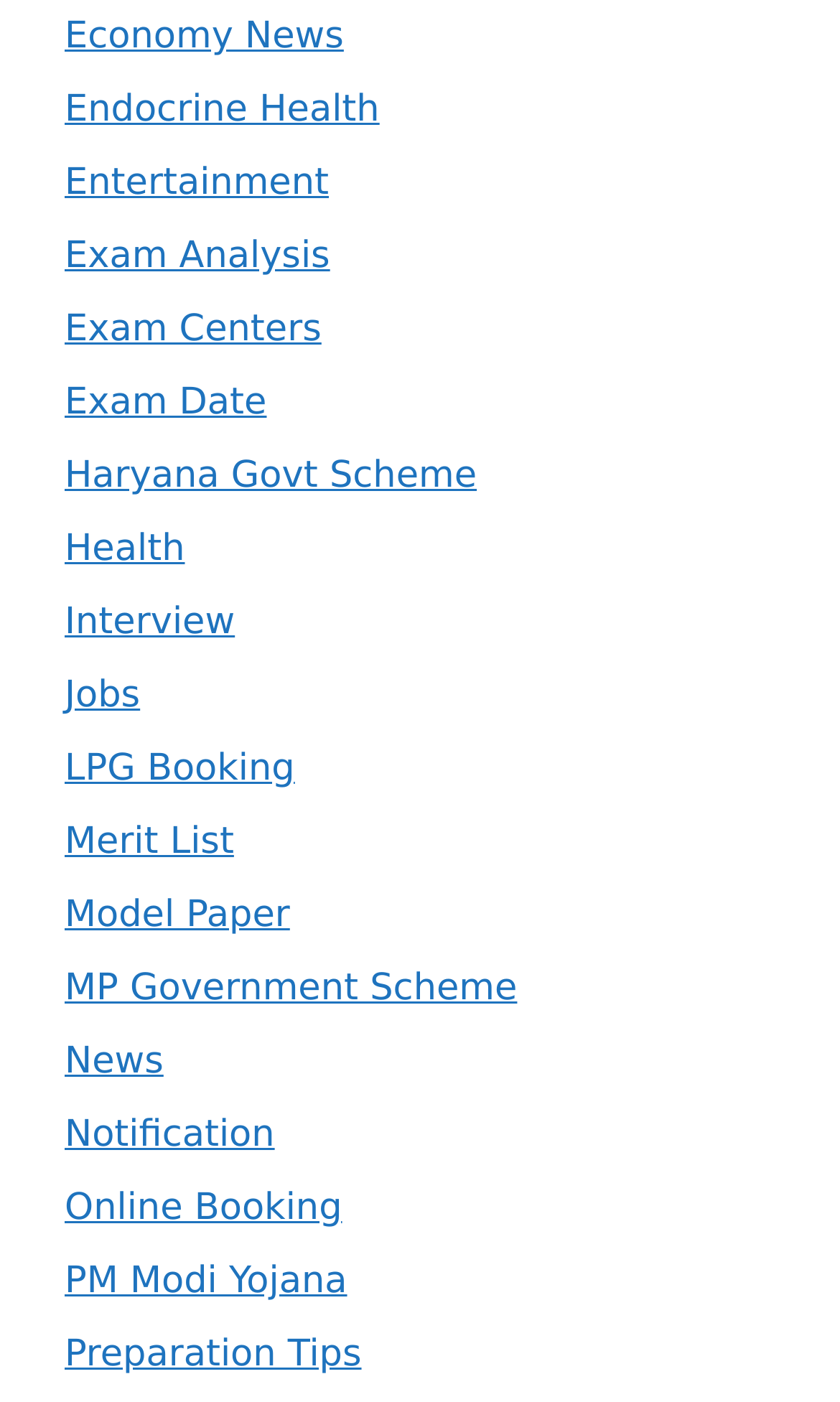Is there a link for online booking on the webpage?
Provide a concise answer using a single word or phrase based on the image.

Yes